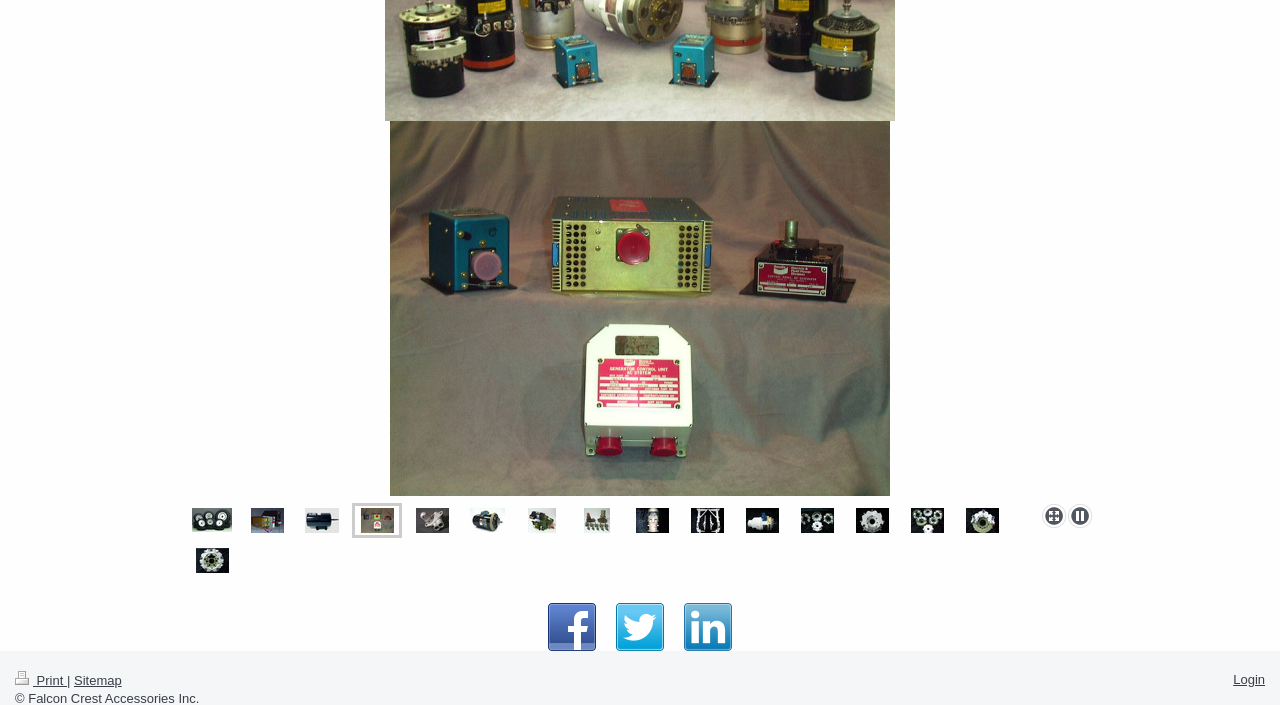Provide the bounding box for the UI element matching this description: "title="STATIC INVERTERS AND G.C.U."".

[0.282, 0.721, 0.307, 0.756]